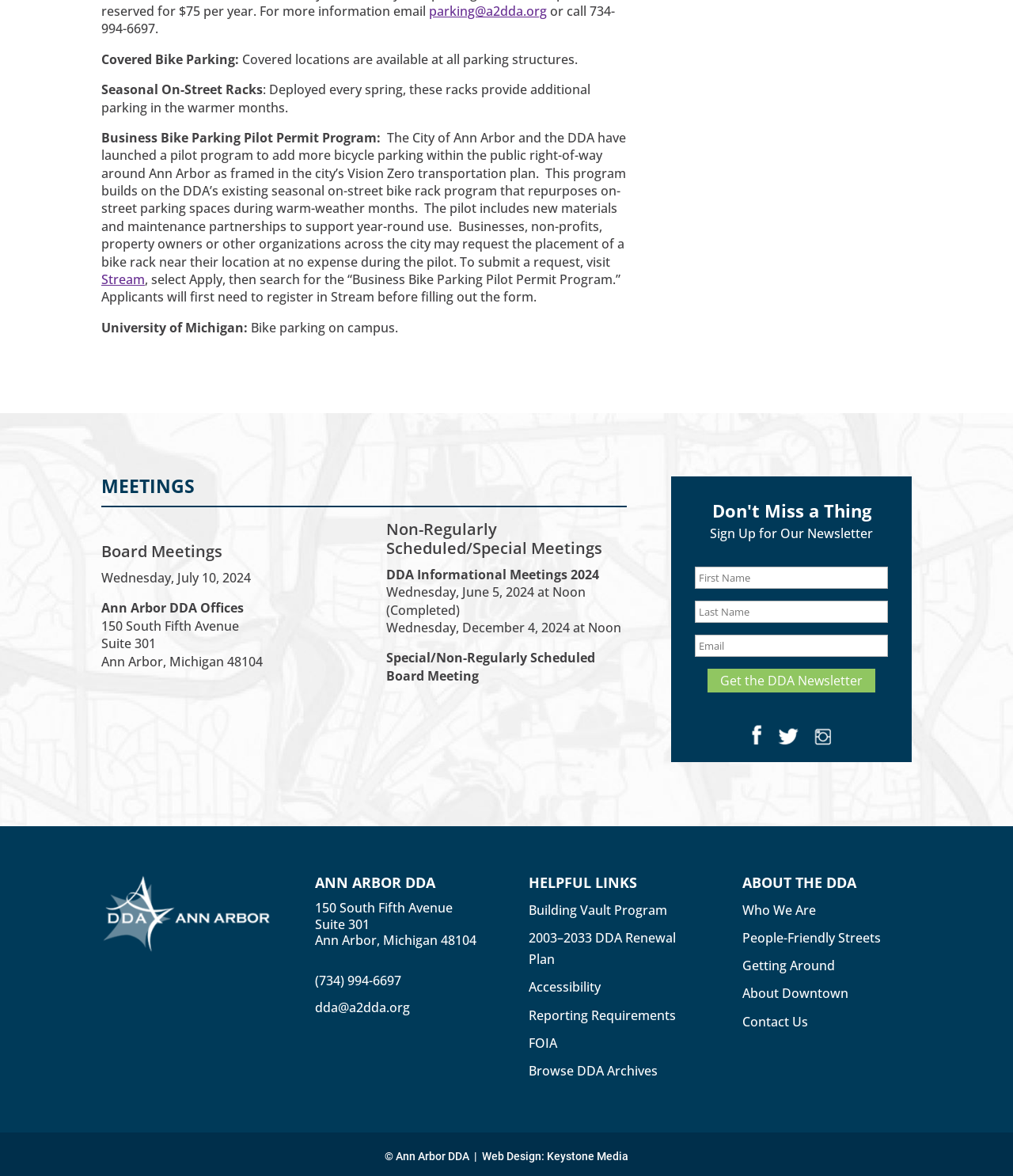What is the address of the Ann Arbor DDA Offices?
Based on the image content, provide your answer in one word or a short phrase.

150 South Fifth Avenue